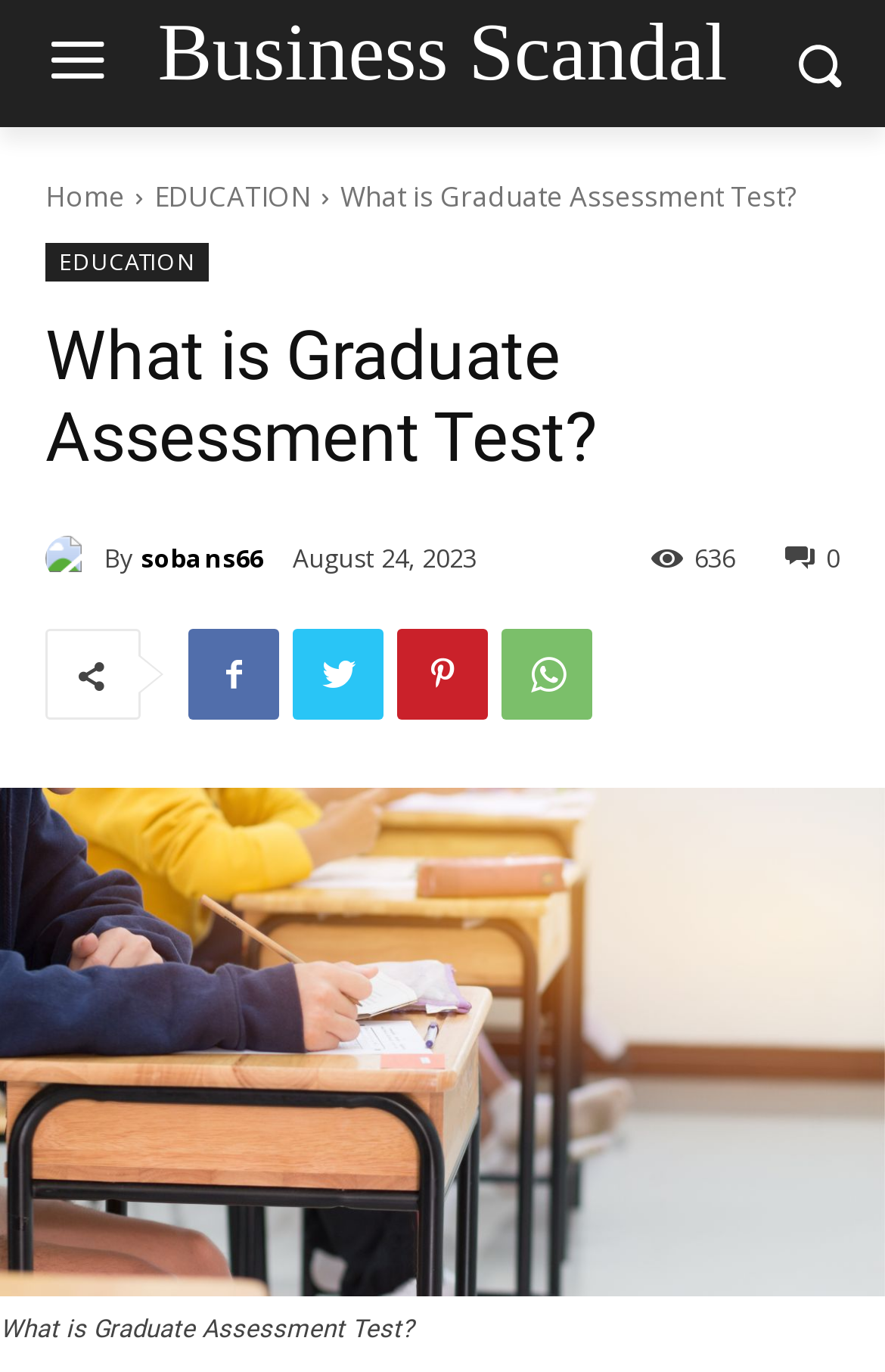Illustrate the webpage thoroughly, mentioning all important details.

The webpage is about "What Is Graduate Assessment Test?" and is part of the "Business Scandal" website. At the top left, there is a link to the "Home" page, followed by a link to the "EDUCATION" section. Next to these links, there is a static text "What is Graduate Assessment Test?" and another link to "EDUCATION". 

Below these elements, there is a heading with the same text "What is Graduate Assessment Test?". On the left side, there is a link to "sobans66" with an accompanying image. To the right of this link, there is a static text "By" and another link to "sobans66". 

Further to the right, there is a time element showing the date "August 24, 2023". Next to it, there is a link with an icon and a static text "636". 

Below these elements, there are four links with icons, arranged horizontally. 

The main content of the webpage is an image with a figure caption, which takes up most of the page's width. The image is described as "What is Graduate Assessment Test?". 

At the top right, there is an image with no description.